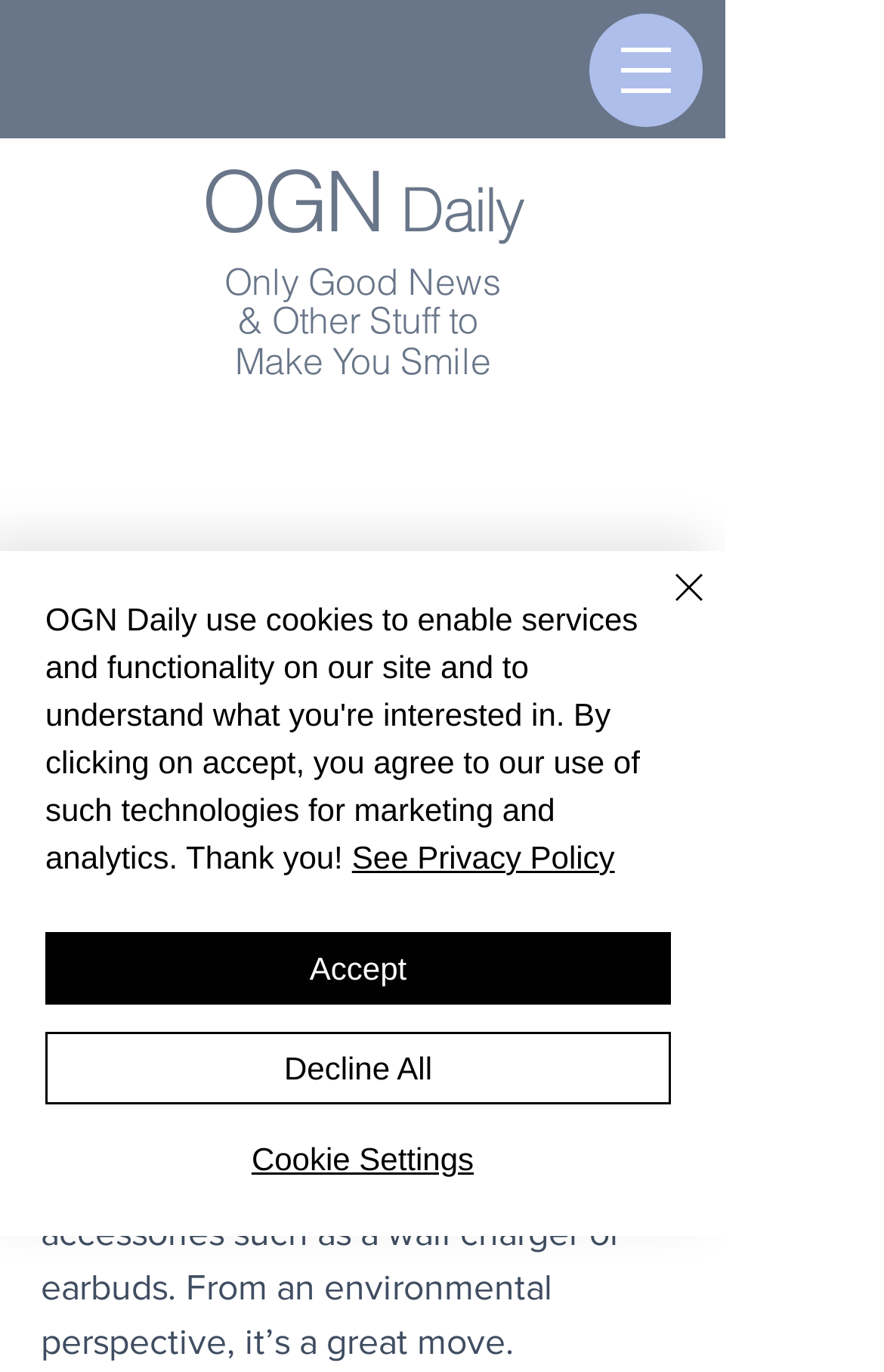What is Apple removing from its new iPhones?
Look at the image and answer with only one word or phrase.

accessories